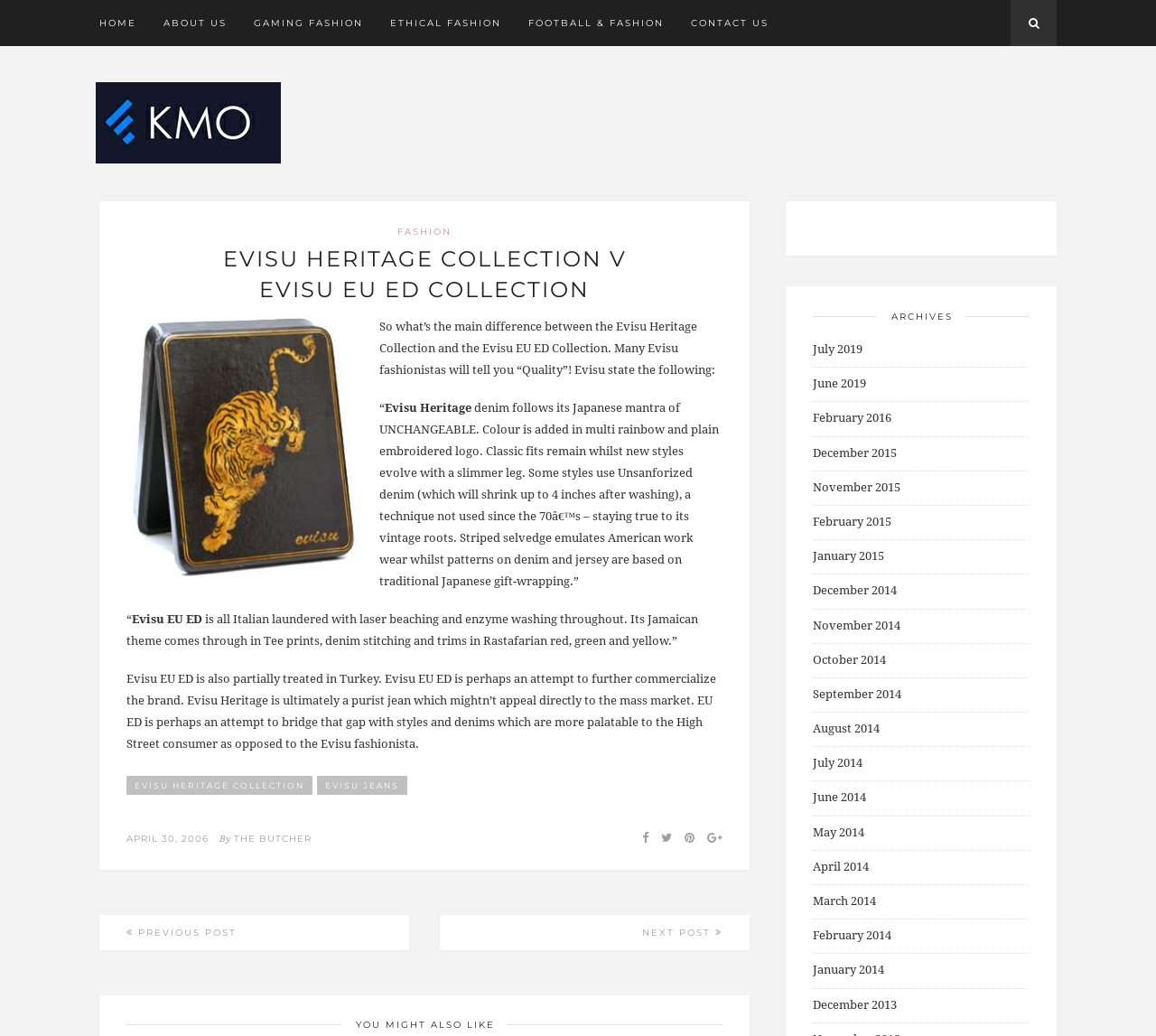Pinpoint the bounding box coordinates of the element you need to click to execute the following instruction: "Check out FASHION". The bounding box should be represented by four float numbers between 0 and 1, in the format [left, top, right, bottom].

[0.344, 0.22, 0.391, 0.228]